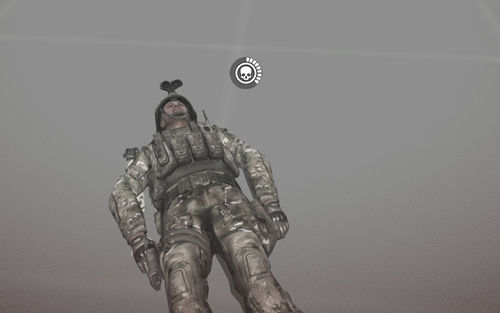Offer an in-depth caption for the image.

The image depicts a soldier character from the game, positioned on the ground, viewed from a low angle. Above the soldier's head is a status icon featuring a skull, which is indicative of their current state of incapacitation. This icon suggests that the soldier is either dying or has already reached a critical status. The minimal background emphasizes the soldier's figure, adorned in tactical gear characteristic of military units, reflecting a high level of detail consistent with the game’s visual style. The presence of the skull icon serves as a visual cue for players, indicating a forced respawn action may soon be necessary, aligning with the game's revive mechanics where players can terminate the bleeding process and opt out of awaiting revival.